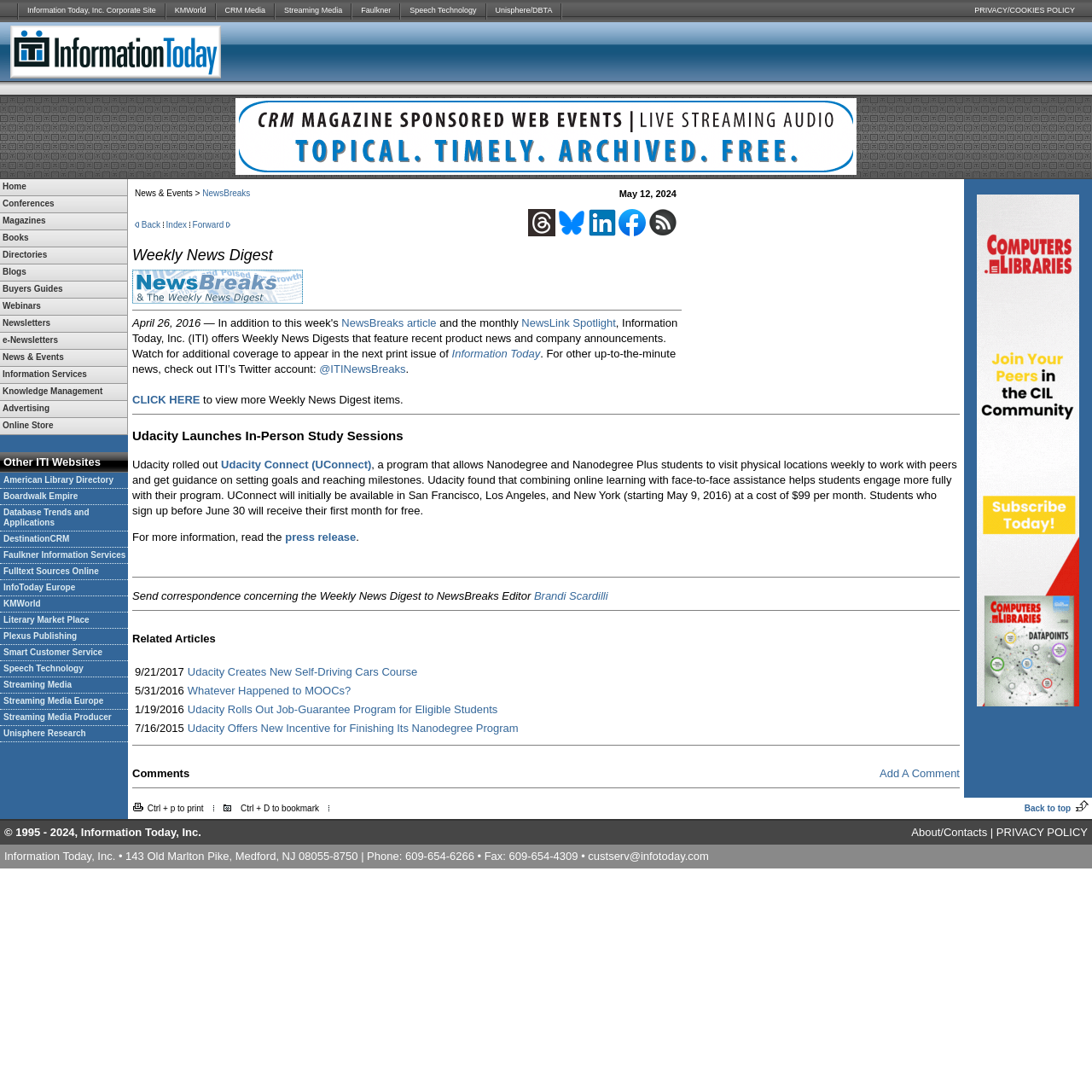Bounding box coordinates are specified in the format (top-left x, top-left y, bottom-right x, bottom-right y). All values are floating point numbers bounded between 0 and 1. Please provide the bounding box coordinate of the region this sentence describes: Home

[0.0, 0.164, 0.116, 0.179]